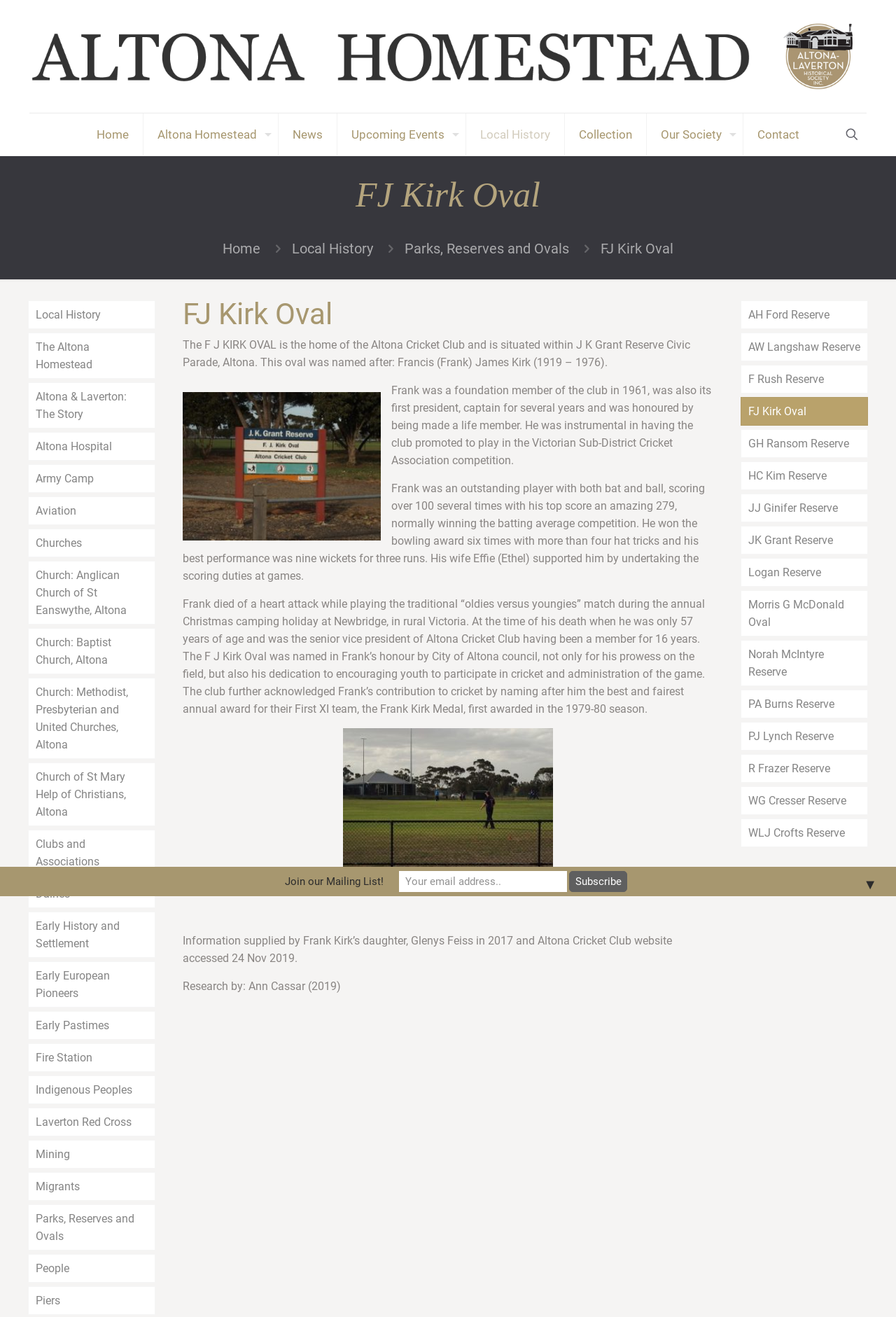Please extract and provide the main headline of the webpage.

FJ Kirk Oval